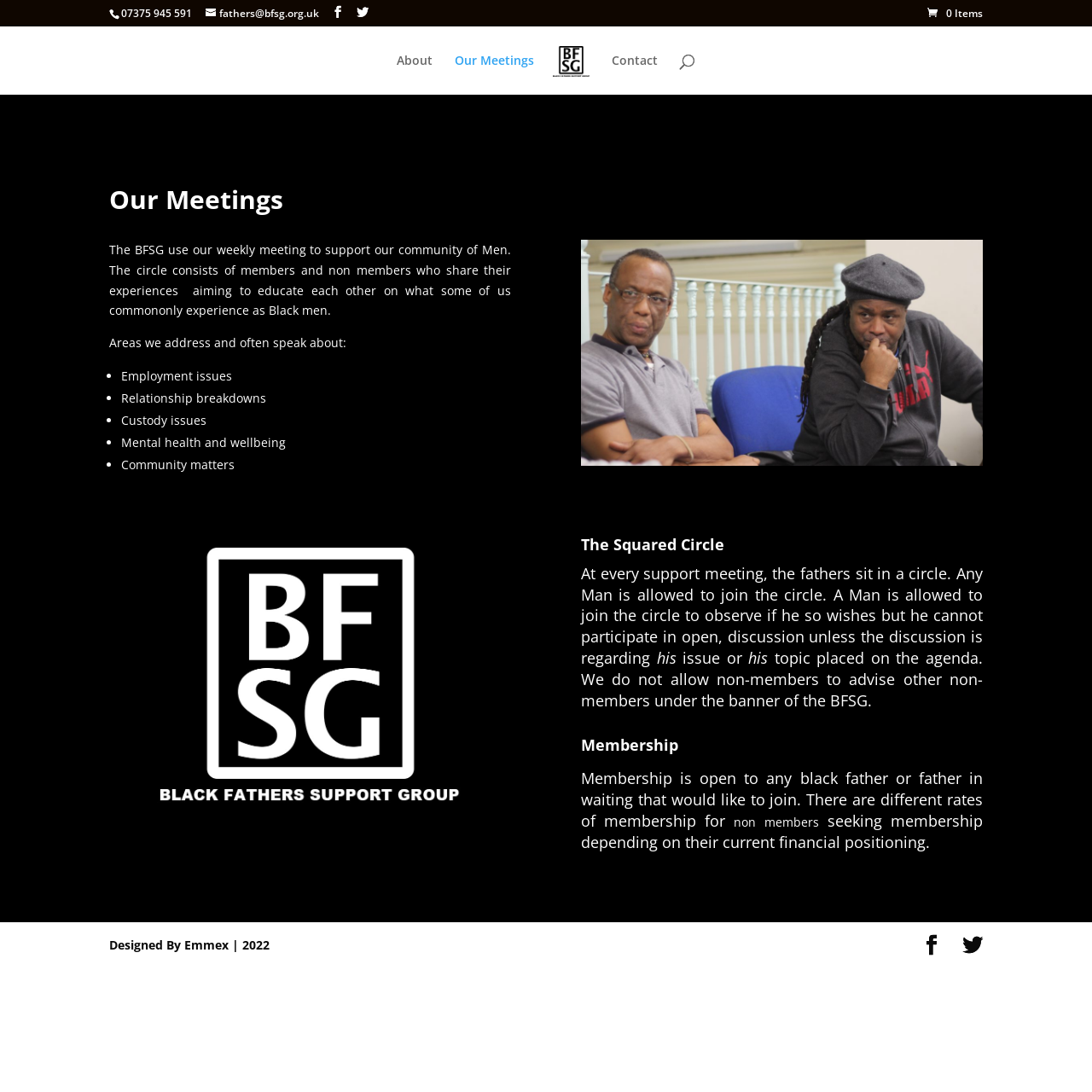Kindly determine the bounding box coordinates of the area that needs to be clicked to fulfill this instruction: "Email the BFSG".

[0.188, 0.005, 0.292, 0.019]